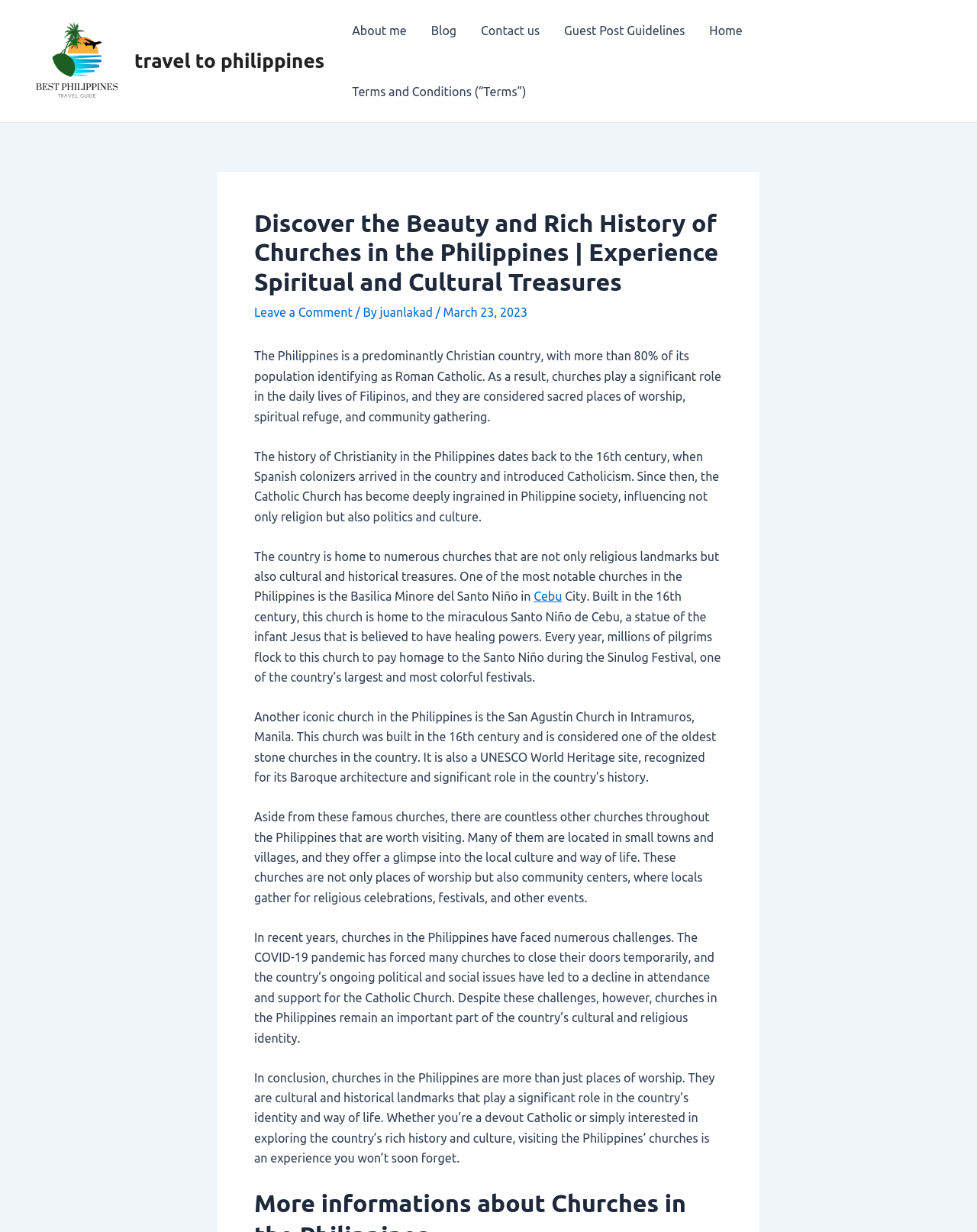Using the details in the image, give a detailed response to the question below:
What is the name of the festival where millions of pilgrims flock to the Basilica Minore del Santo Niño?

The text states that 'Every year, millions of pilgrims flock to this church to pay homage to the Santo Niño during the Sinulog Festival, one of the country’s largest and most colorful festivals.' This indicates that the Sinulog Festival is the event where pilgrims gather at the Basilica Minore del Santo Niño.